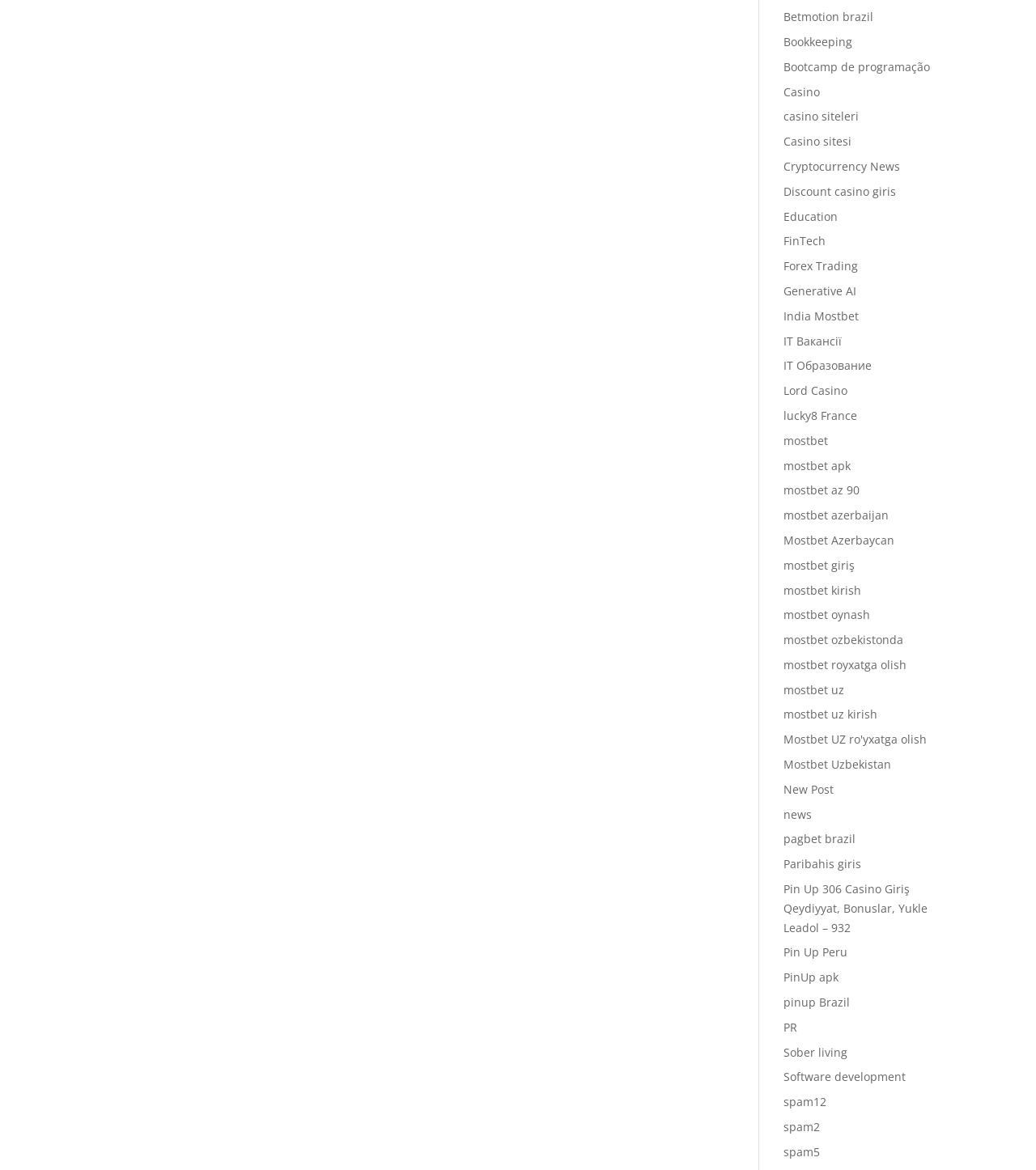Please find the bounding box coordinates of the element that needs to be clicked to perform the following instruction: "Check out the 'Pin Up 306 Casino Giriş Qeydiyyat, Bonuslar, Yukle Leadol'". The bounding box coordinates should be four float numbers between 0 and 1, represented as [left, top, right, bottom].

[0.756, 0.753, 0.895, 0.799]